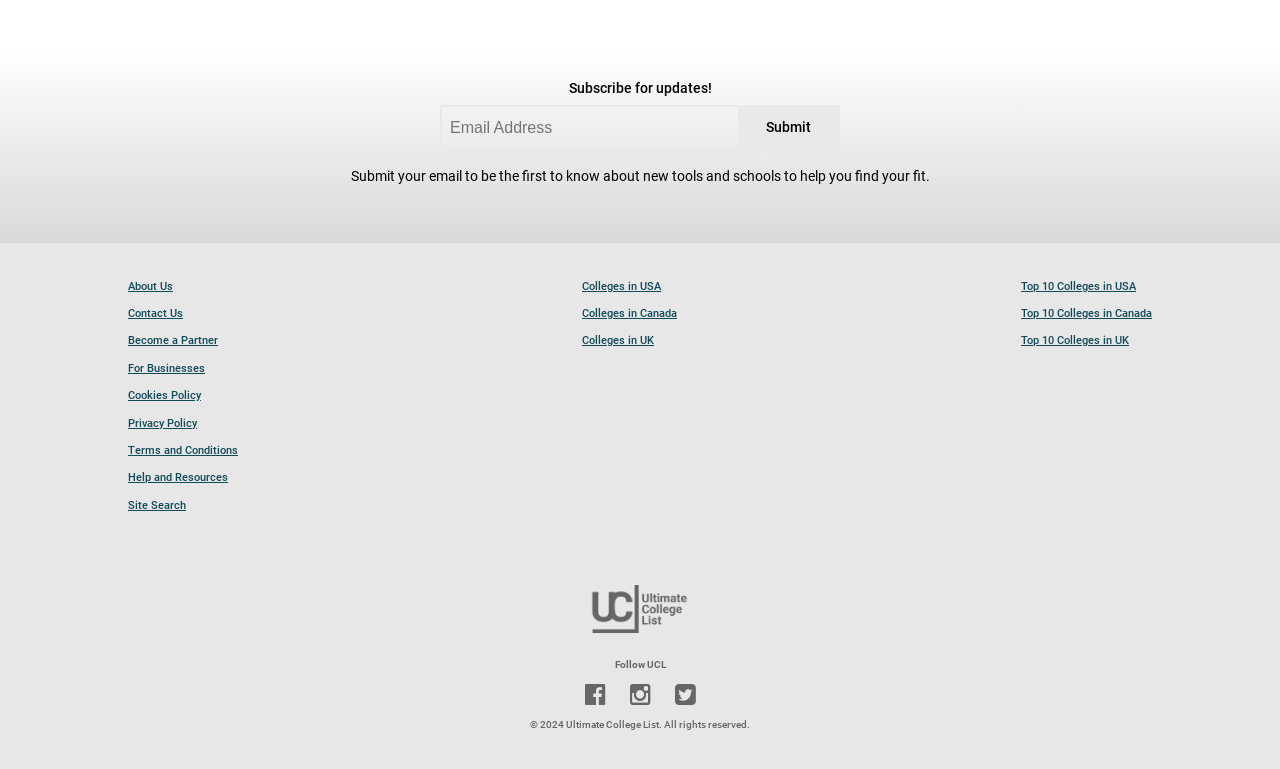Find and provide the bounding box coordinates for the UI element described with: "Colleges in Canada".

[0.455, 0.393, 0.529, 0.424]